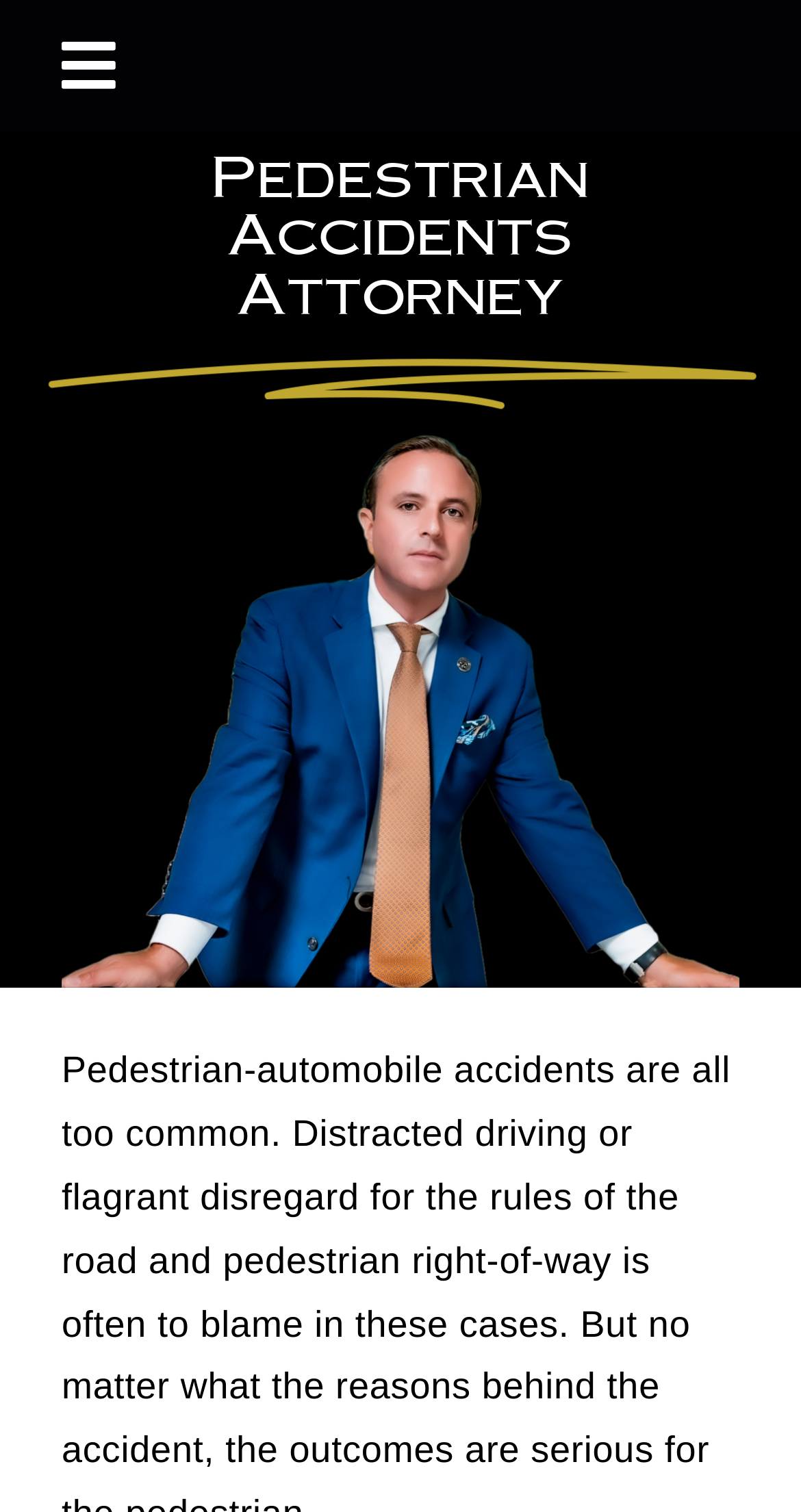How many images are there on the page?
Please provide a single word or phrase answer based on the image.

2